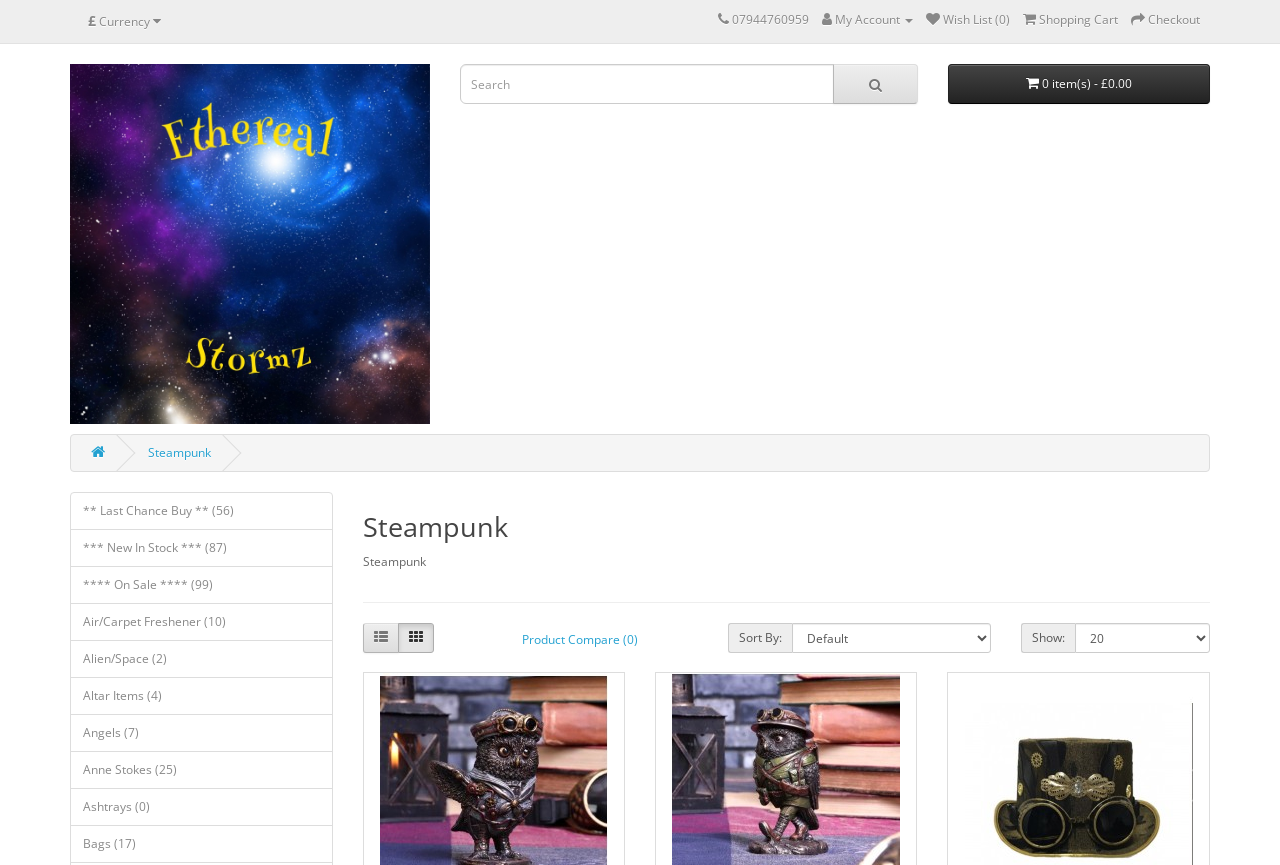Please identify the bounding box coordinates of the area I need to click to accomplish the following instruction: "View shopping cart".

[0.799, 0.013, 0.873, 0.032]